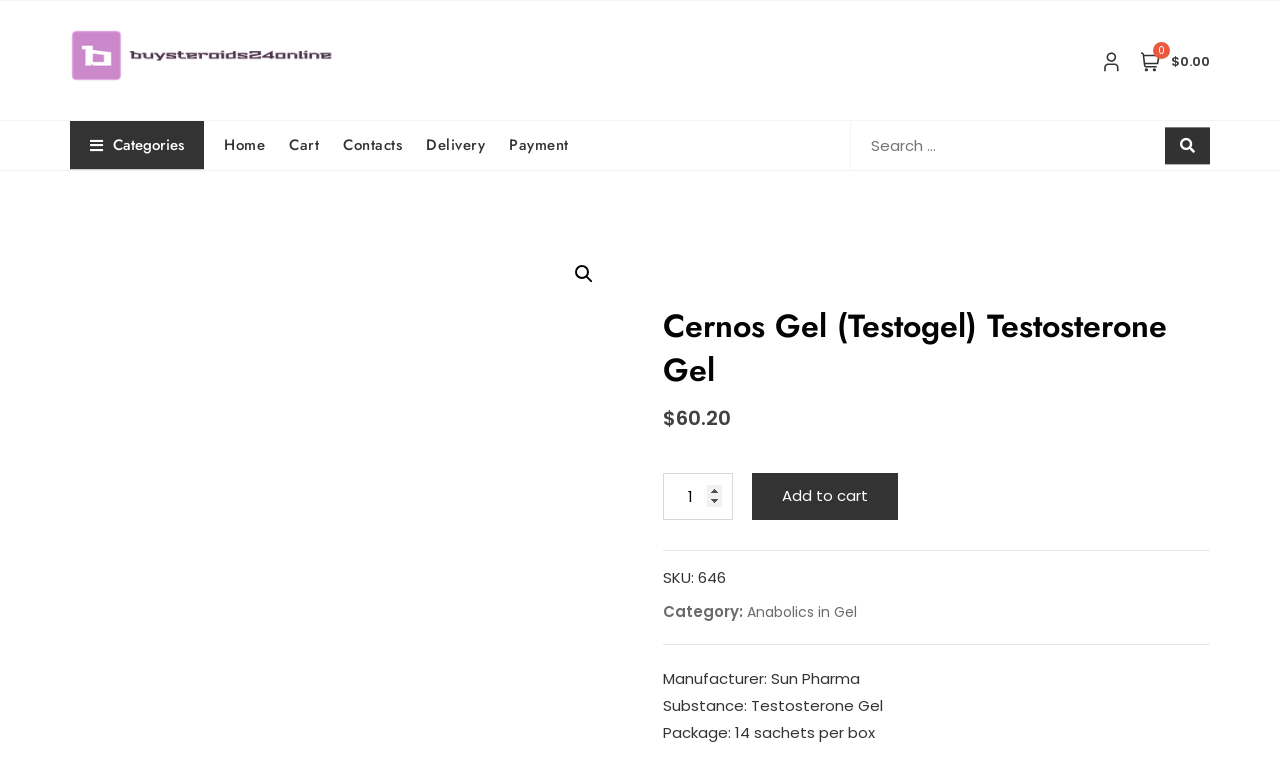Identify the bounding box coordinates of the clickable region to carry out the given instruction: "Click the 'Home' link".

[0.175, 0.159, 0.226, 0.219]